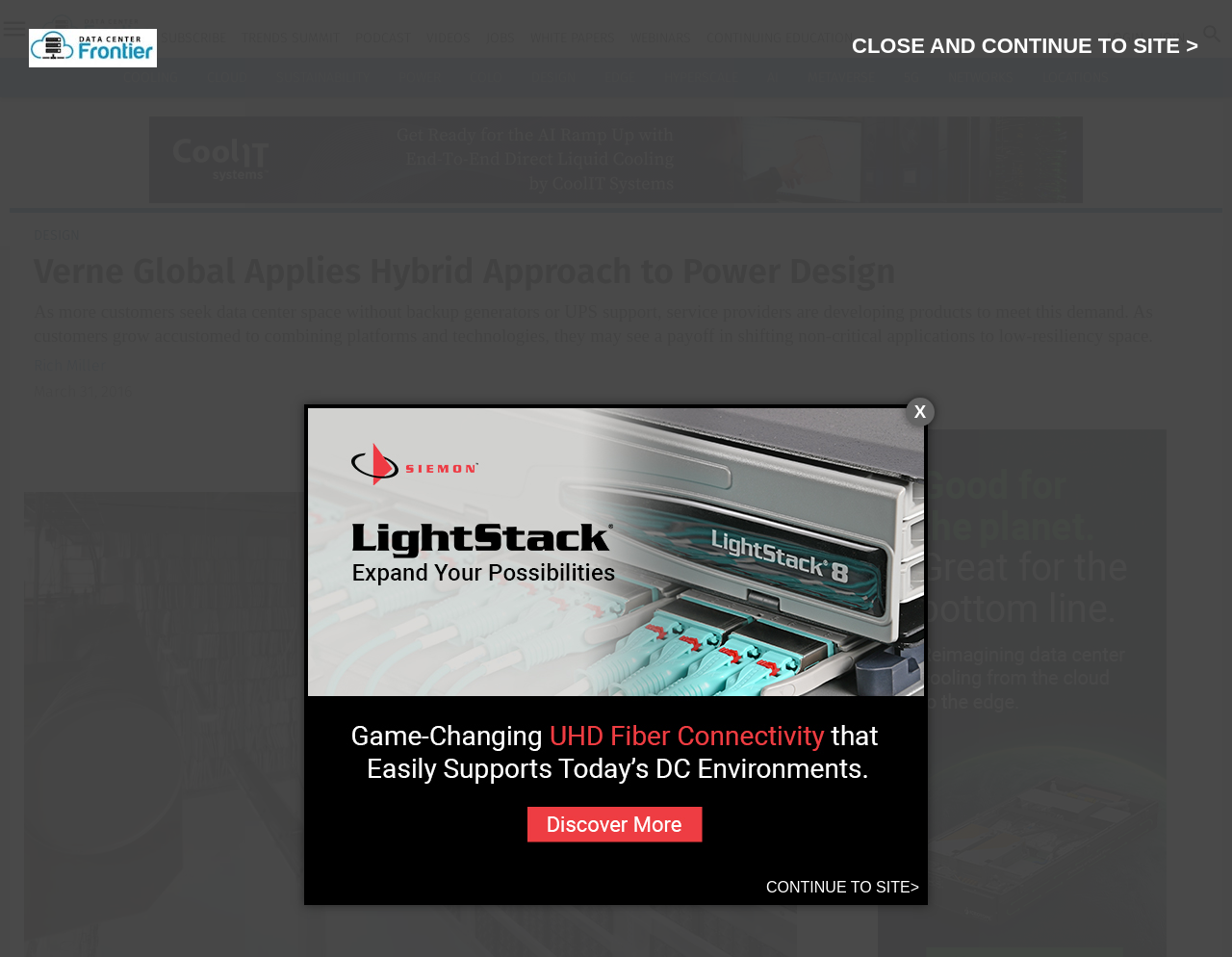How many main categories are there in the topics section?
Look at the screenshot and provide an in-depth answer.

I counted the number of links under the 'Topics' section, which are 'Cooling', 'Cloud', 'Sustainability', 'Power', 'Colo', 'Design', 'Edge', 'Hyperscale', 'AI', 'Metaverse', '5G', and 'Networks', and found that there are 12 main categories.